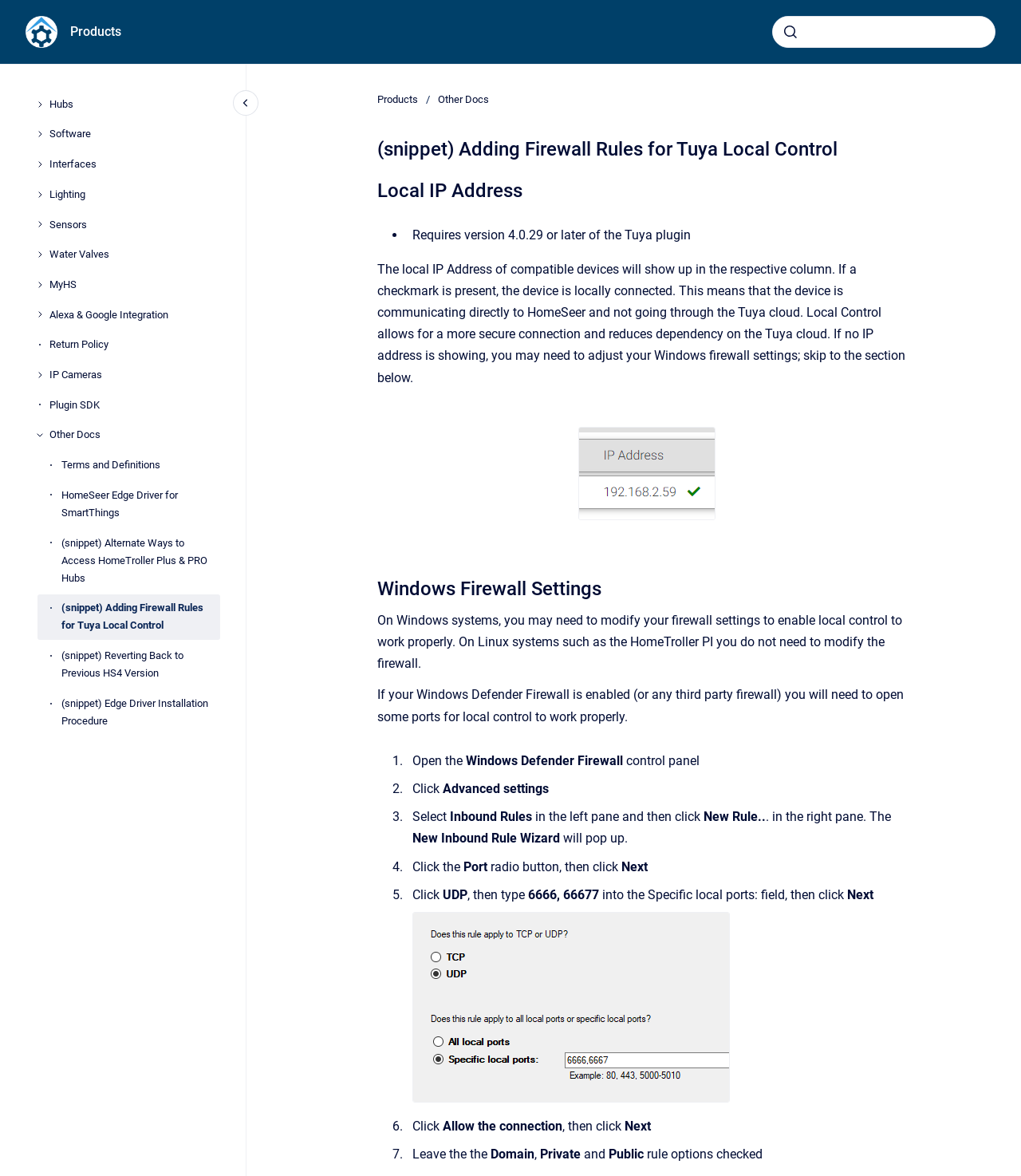Please identify the bounding box coordinates for the region that you need to click to follow this instruction: "Search the site".

None